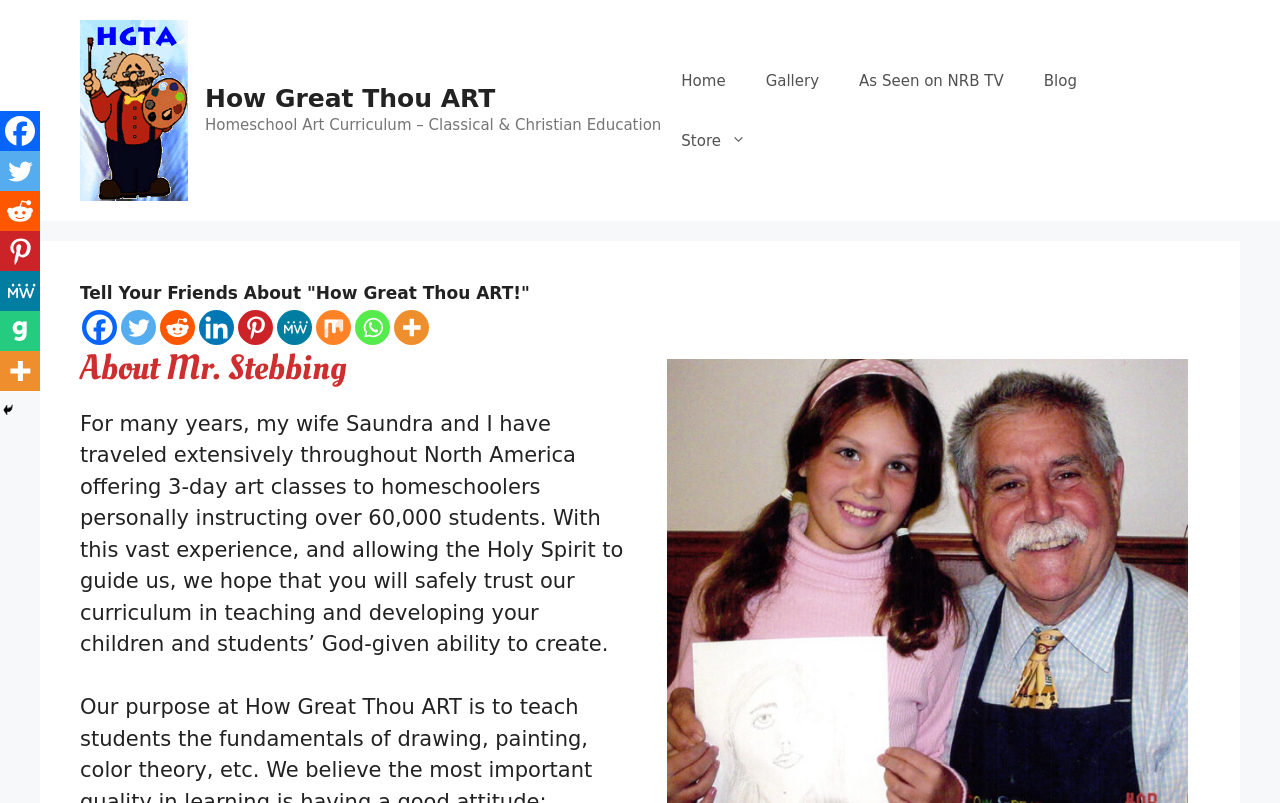Could you determine the bounding box coordinates of the clickable element to complete the instruction: "Share on Facebook"? Provide the coordinates as four float numbers between 0 and 1, i.e., [left, top, right, bottom].

[0.064, 0.385, 0.091, 0.429]